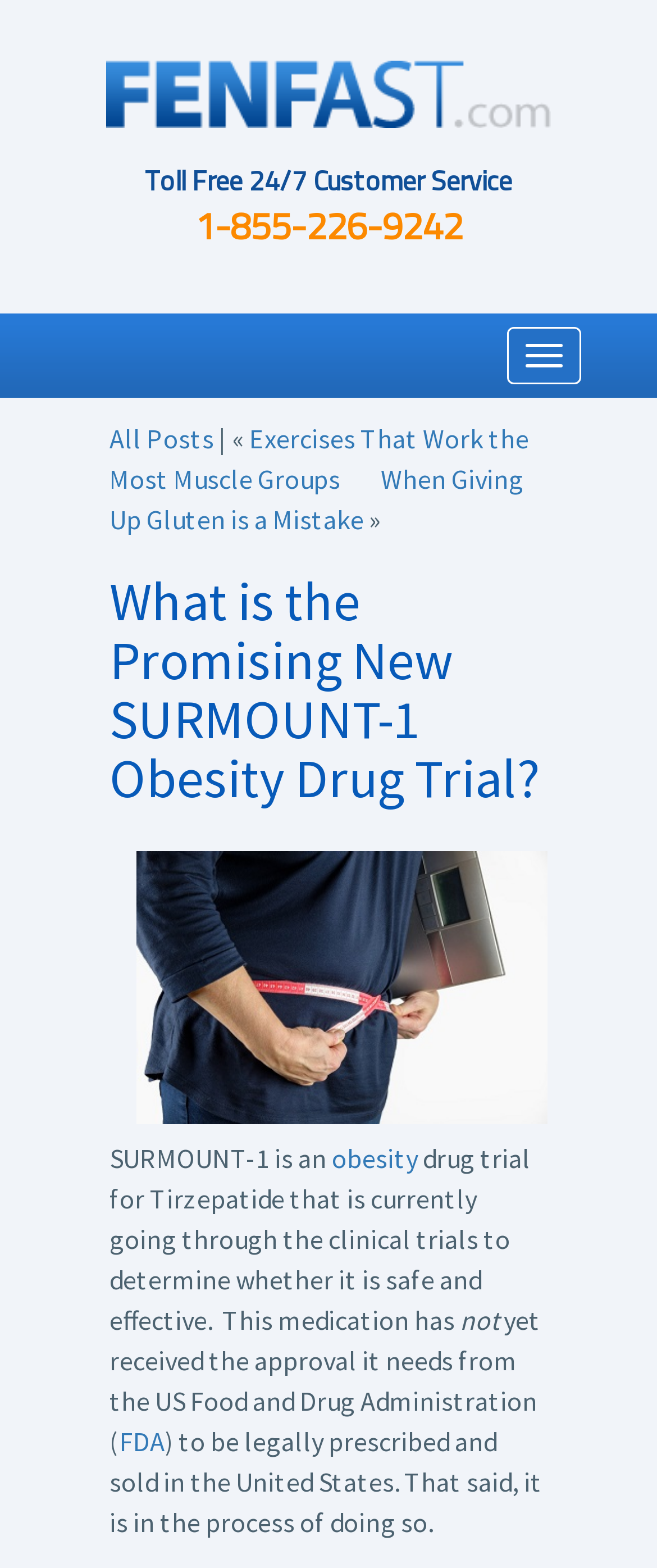Pinpoint the bounding box coordinates of the area that must be clicked to complete this instruction: "Call the '1-855-226-9242' customer service".

[0.296, 0.126, 0.704, 0.162]